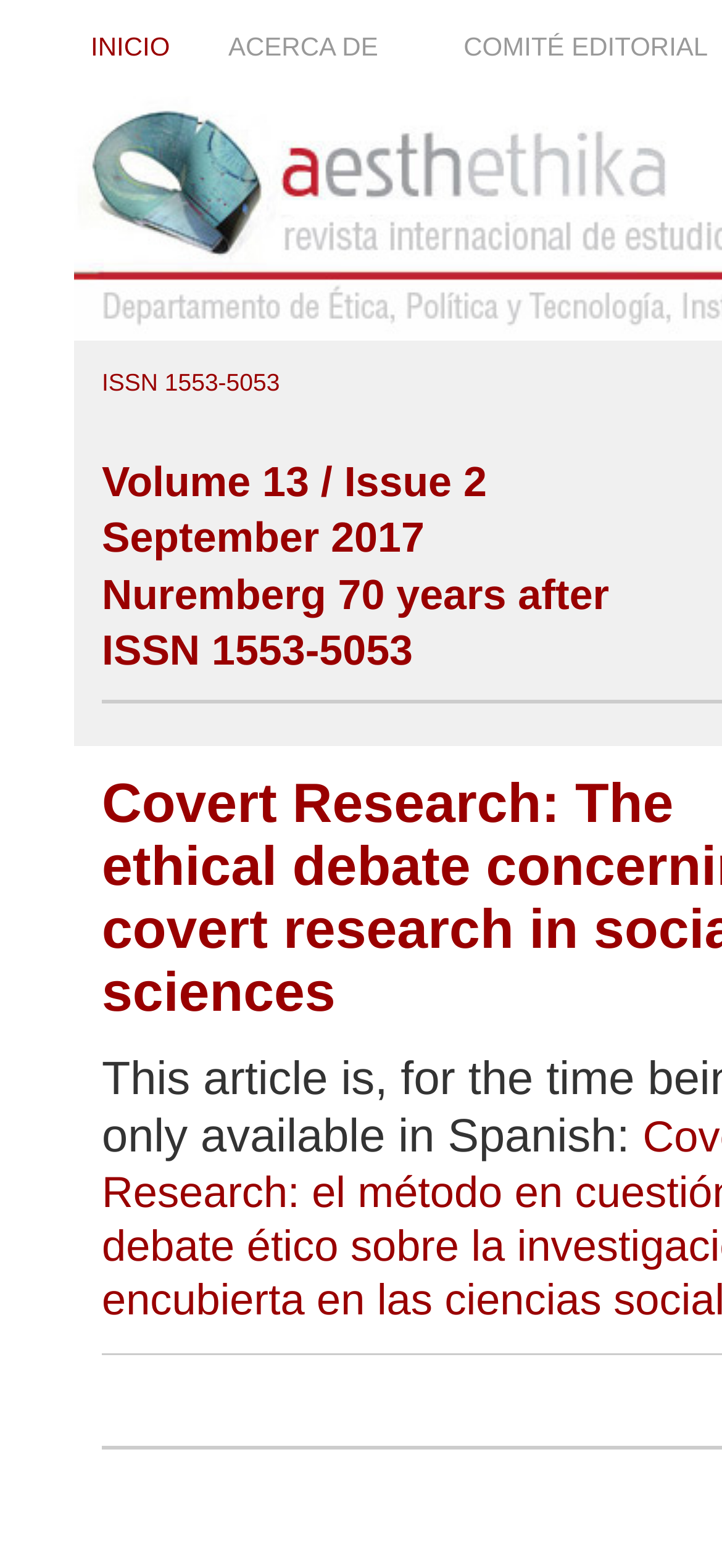Determine the bounding box coordinates for the UI element with the following description: "Inicio". The coordinates should be four float numbers between 0 and 1, represented as [left, top, right, bottom].

[0.126, 0.02, 0.235, 0.039]